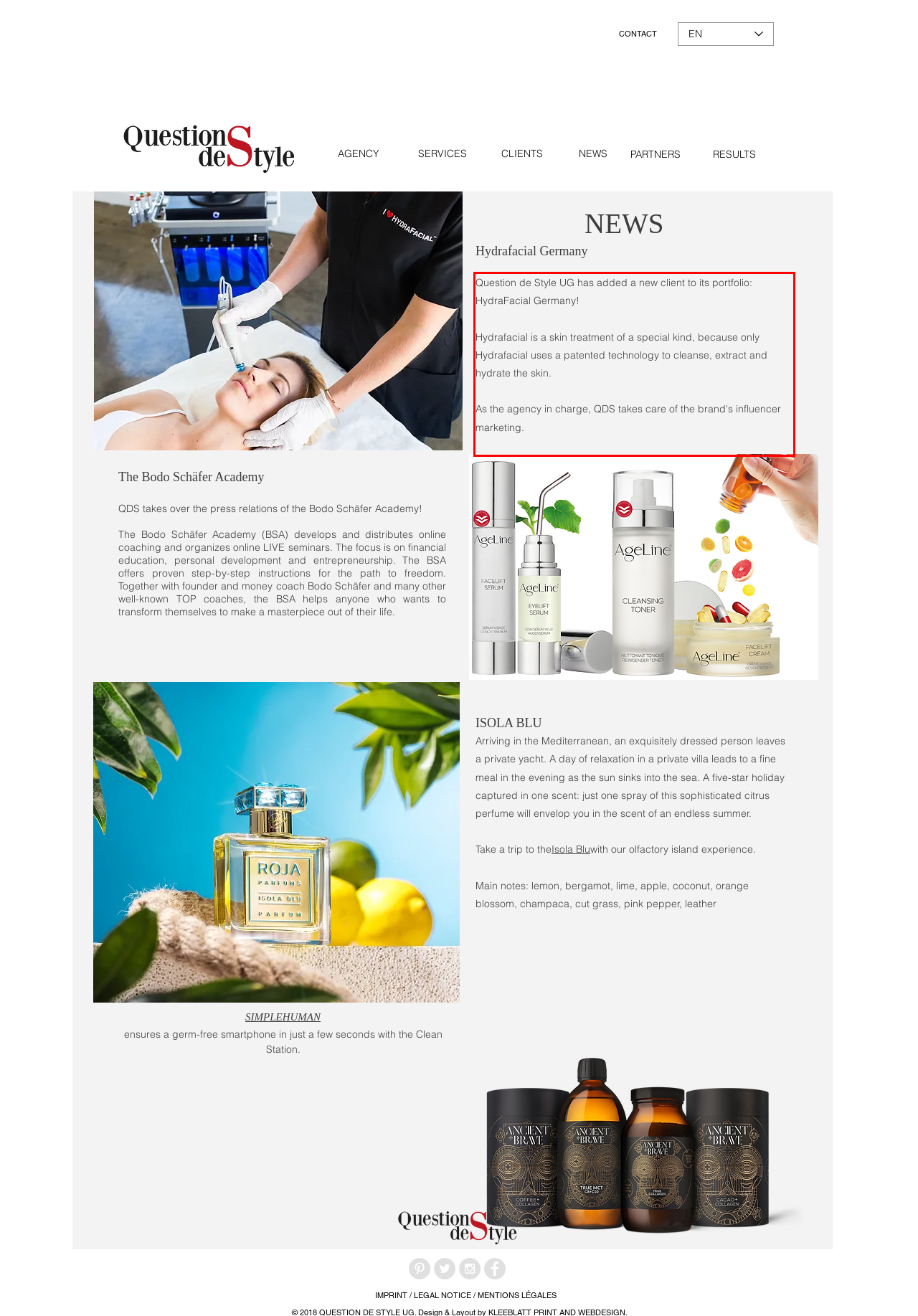You have a screenshot of a webpage with a red bounding box. Identify and extract the text content located inside the red bounding box.

Question de Style UG has added a new client to its portfolio: HydraFacial Germany! Hydrafacial is a skin treatment of a special kind, because only Hydrafacial uses a patented technology to cleanse, extract and hydrate the skin. As the agency in charge, QDS takes care of the brand's influencer marketing.